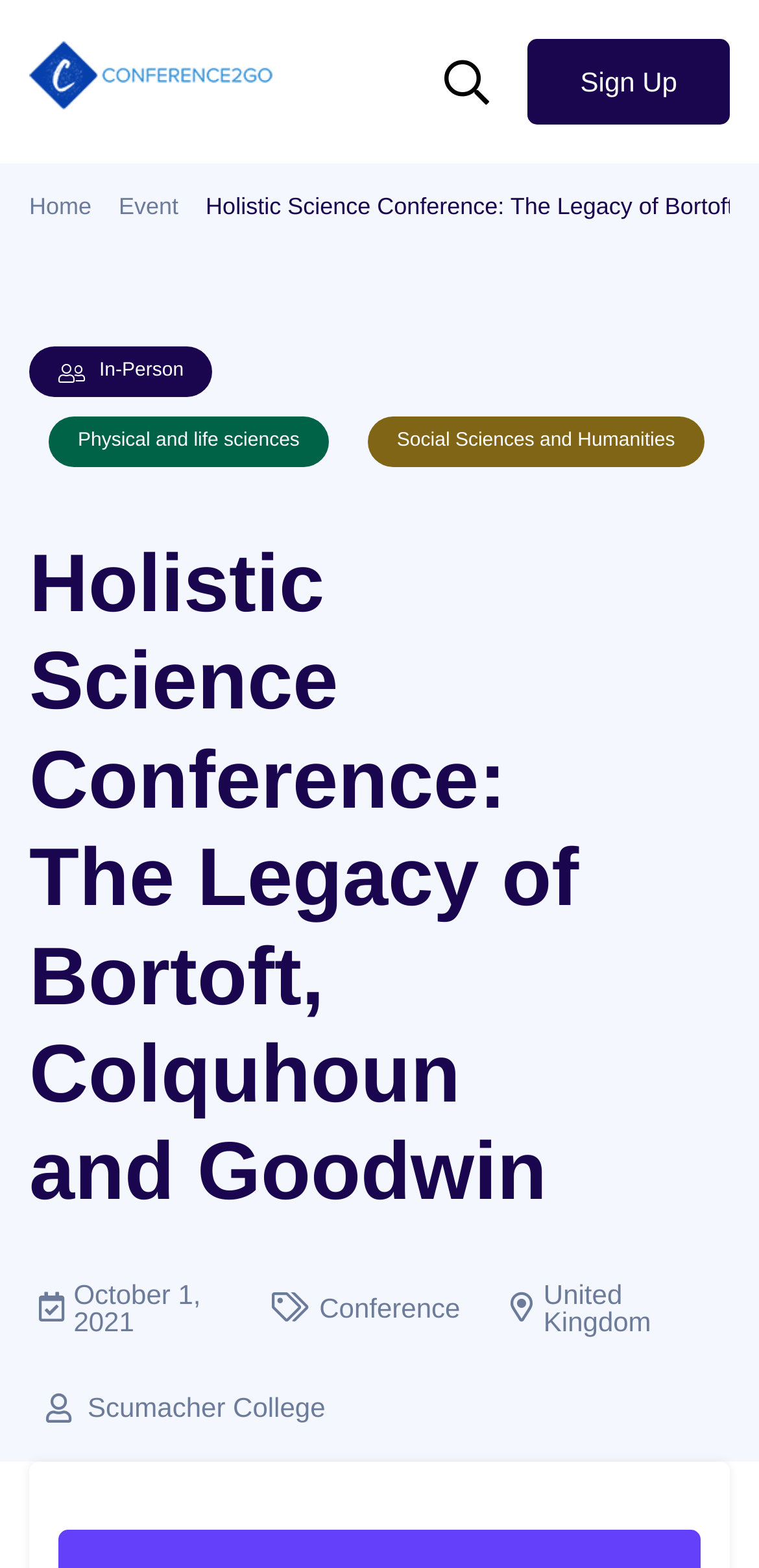Identify the bounding box coordinates for the UI element described as follows: "October 1, 2021". Ensure the coordinates are four float numbers between 0 and 1, formatted as [left, top, right, bottom].

[0.097, 0.816, 0.293, 0.851]